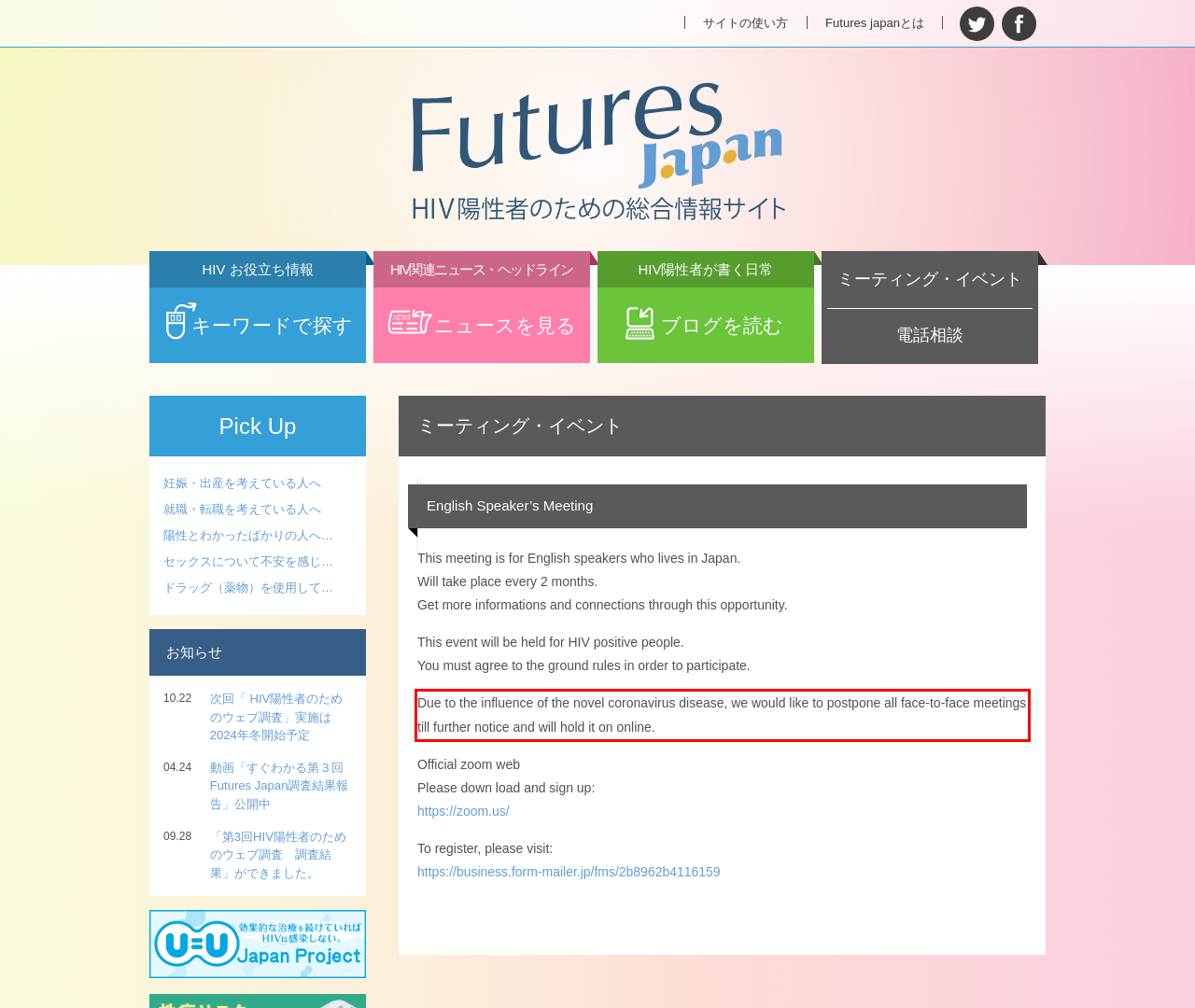Within the provided webpage screenshot, find the red rectangle bounding box and perform OCR to obtain the text content.

Due to the influence of the novel coronavirus disease, we would like to postpone all face-to-face meetings till further notice and will hold it on online.